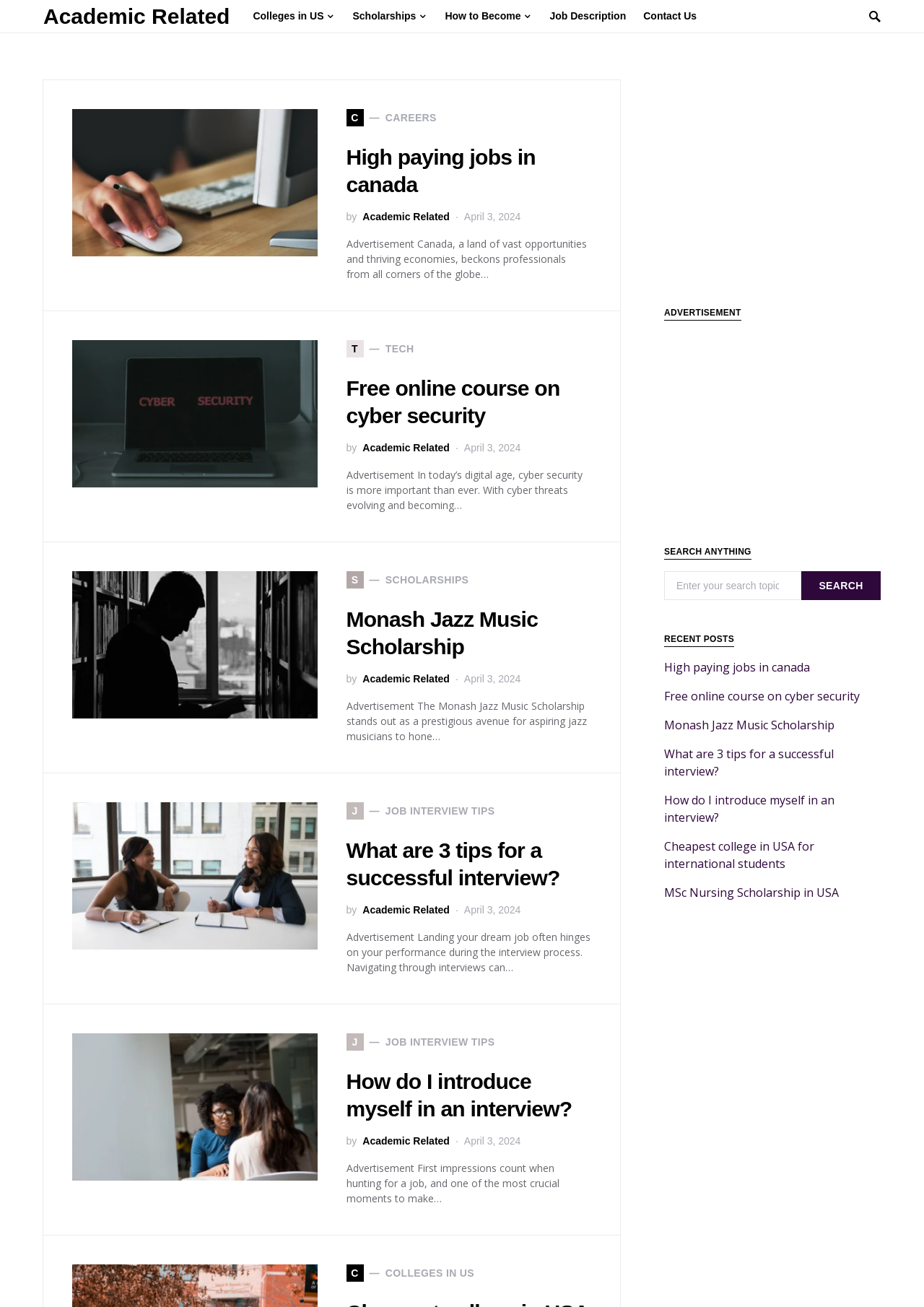Provide a short answer using a single word or phrase for the following question: 
What is the category of the third article?

Scholarships